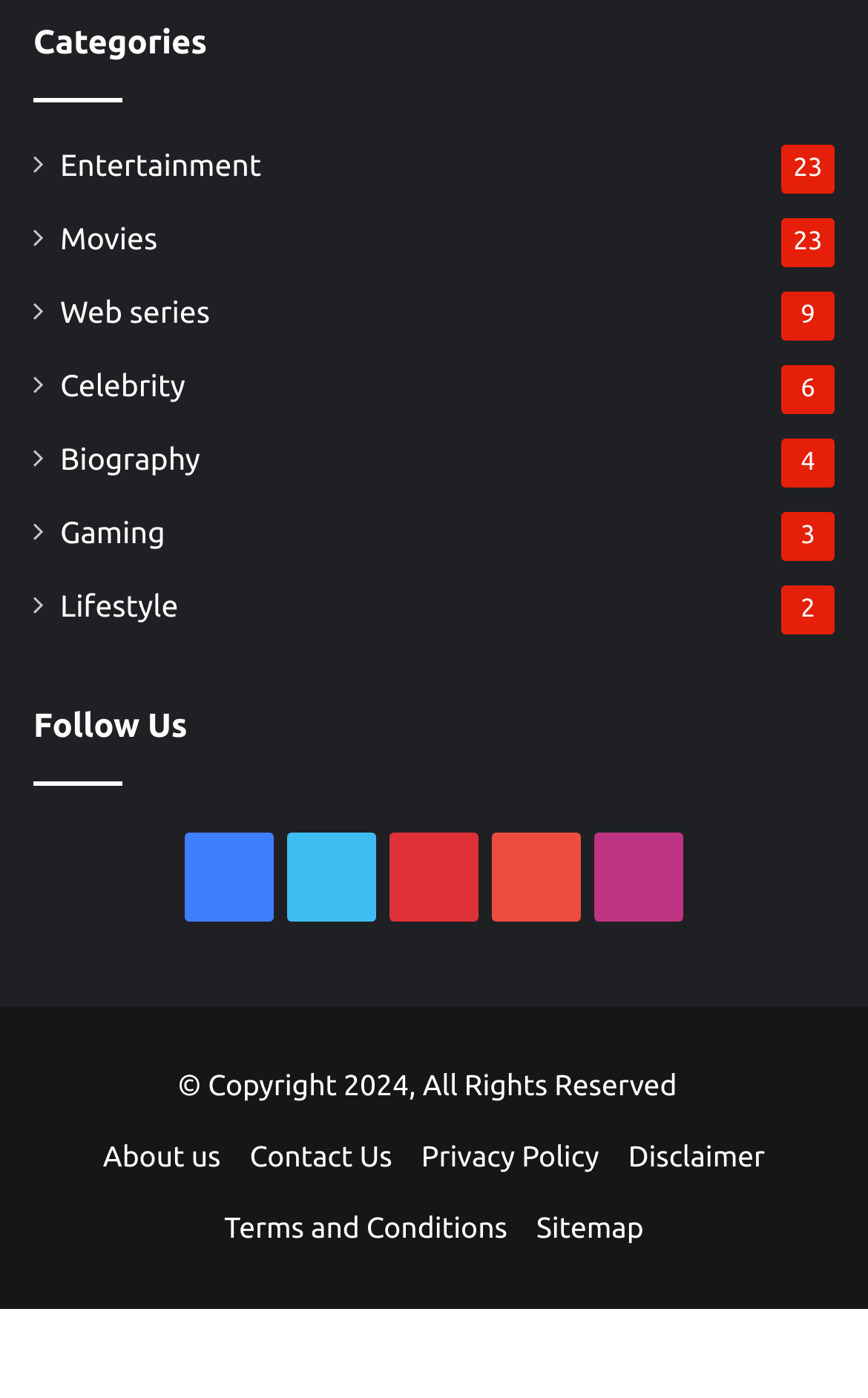What year is mentioned in the copyright notice?
Please use the image to deliver a detailed and complete answer.

I looked at the StaticText element at the bottom of the page and found that it displays the copyright notice with the year '2024'.